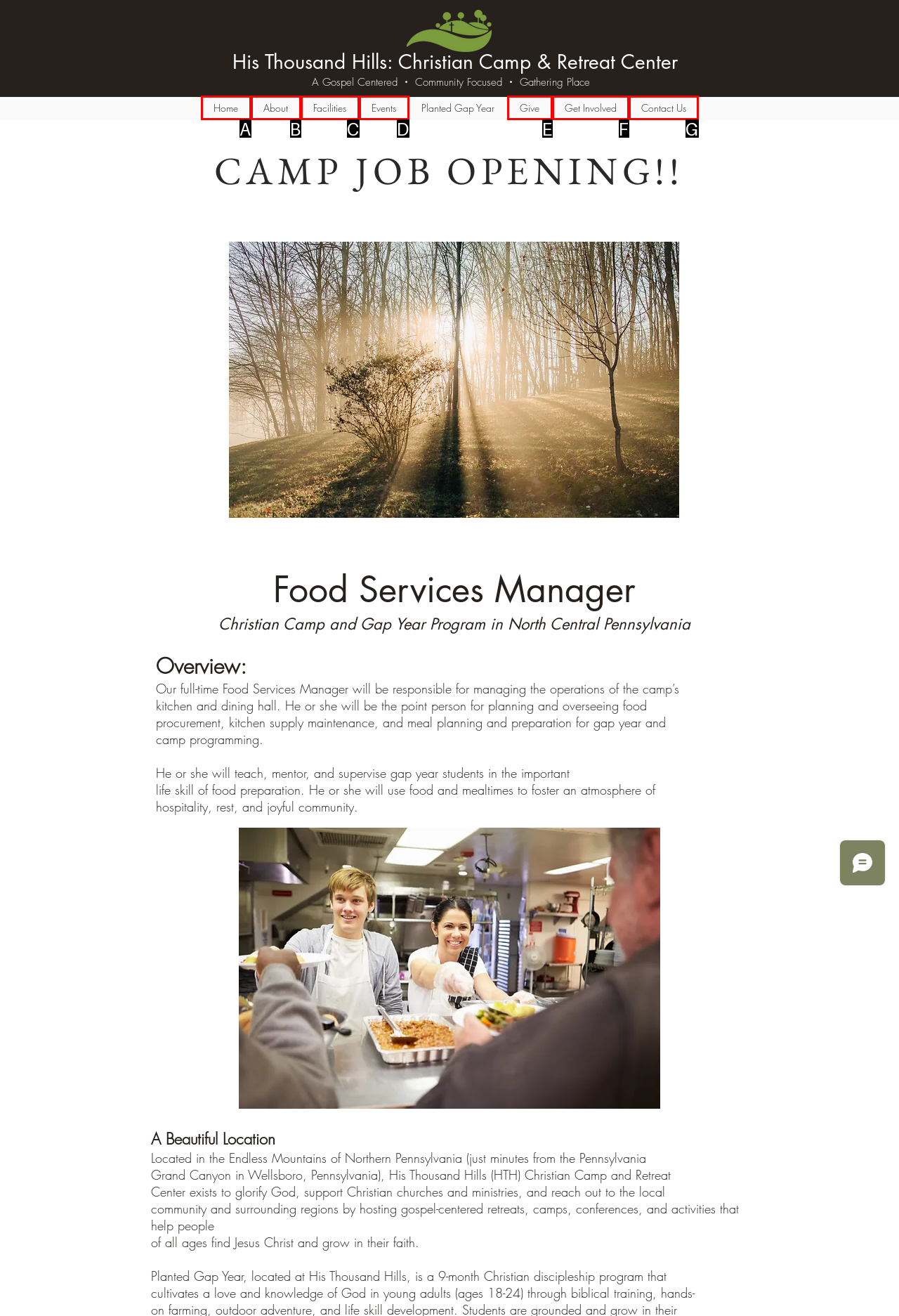Looking at the description: Give, identify which option is the best match and respond directly with the letter of that option.

E